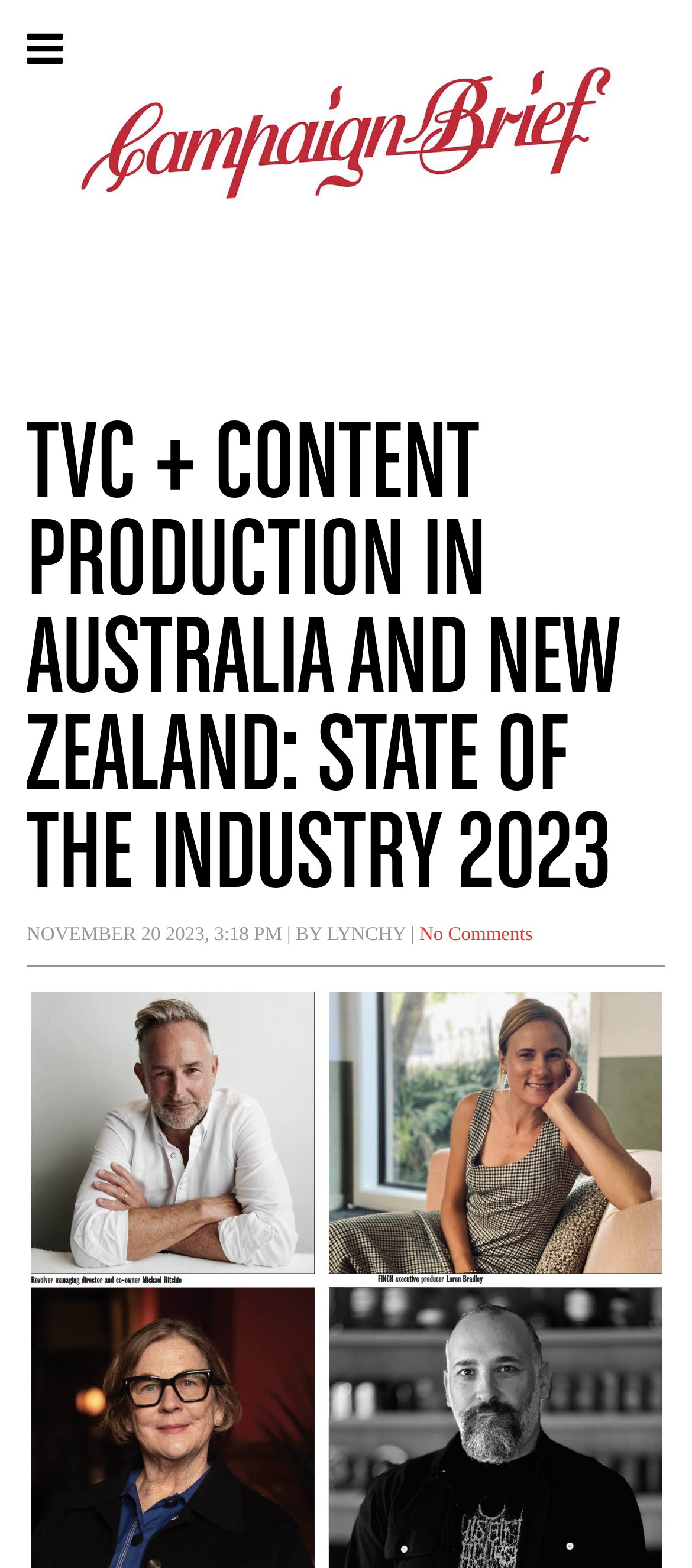What is the date of the article?
Give a detailed and exhaustive answer to the question.

I found the date by examining the StaticText element with the text 'NOVEMBER 20 2023, 3:18 PM', which indicates the date and time of the article.